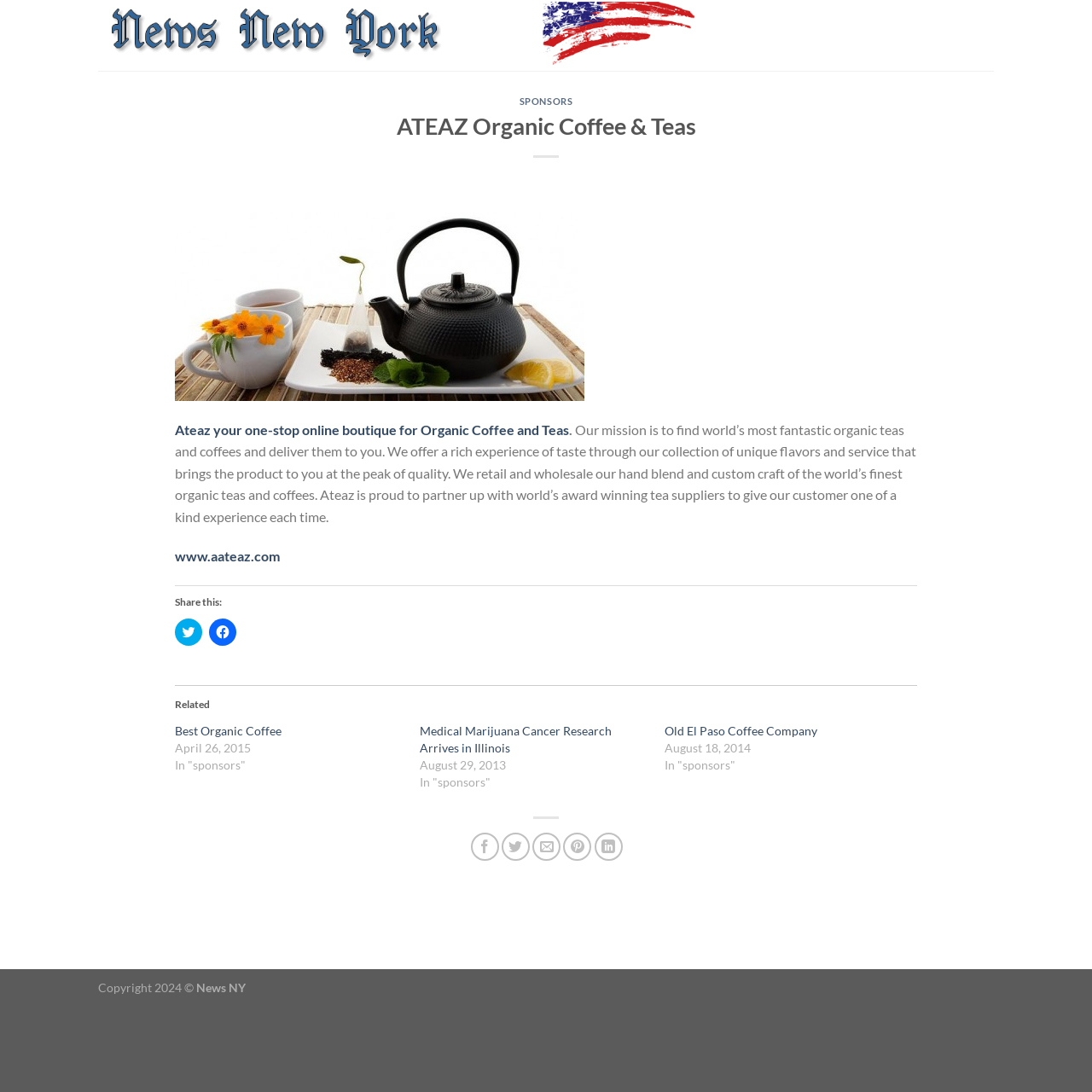Determine the bounding box coordinates of the clickable element to complete this instruction: "Share on Twitter". Provide the coordinates in the format of four float numbers between 0 and 1, [left, top, right, bottom].

[0.16, 0.566, 0.185, 0.591]